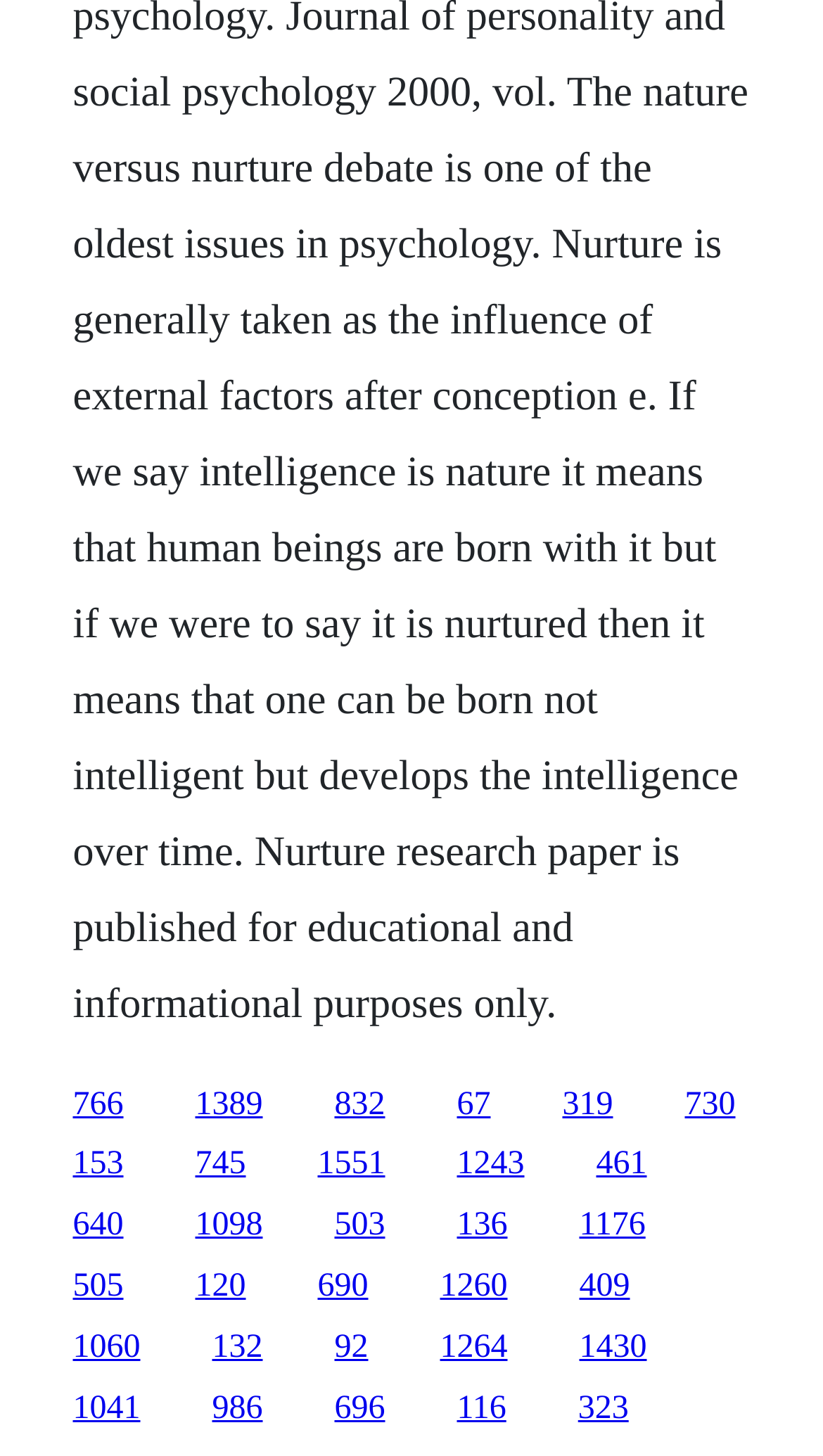Find and specify the bounding box coordinates that correspond to the clickable region for the instruction: "access the fifteenth link".

[0.704, 0.829, 0.784, 0.854]